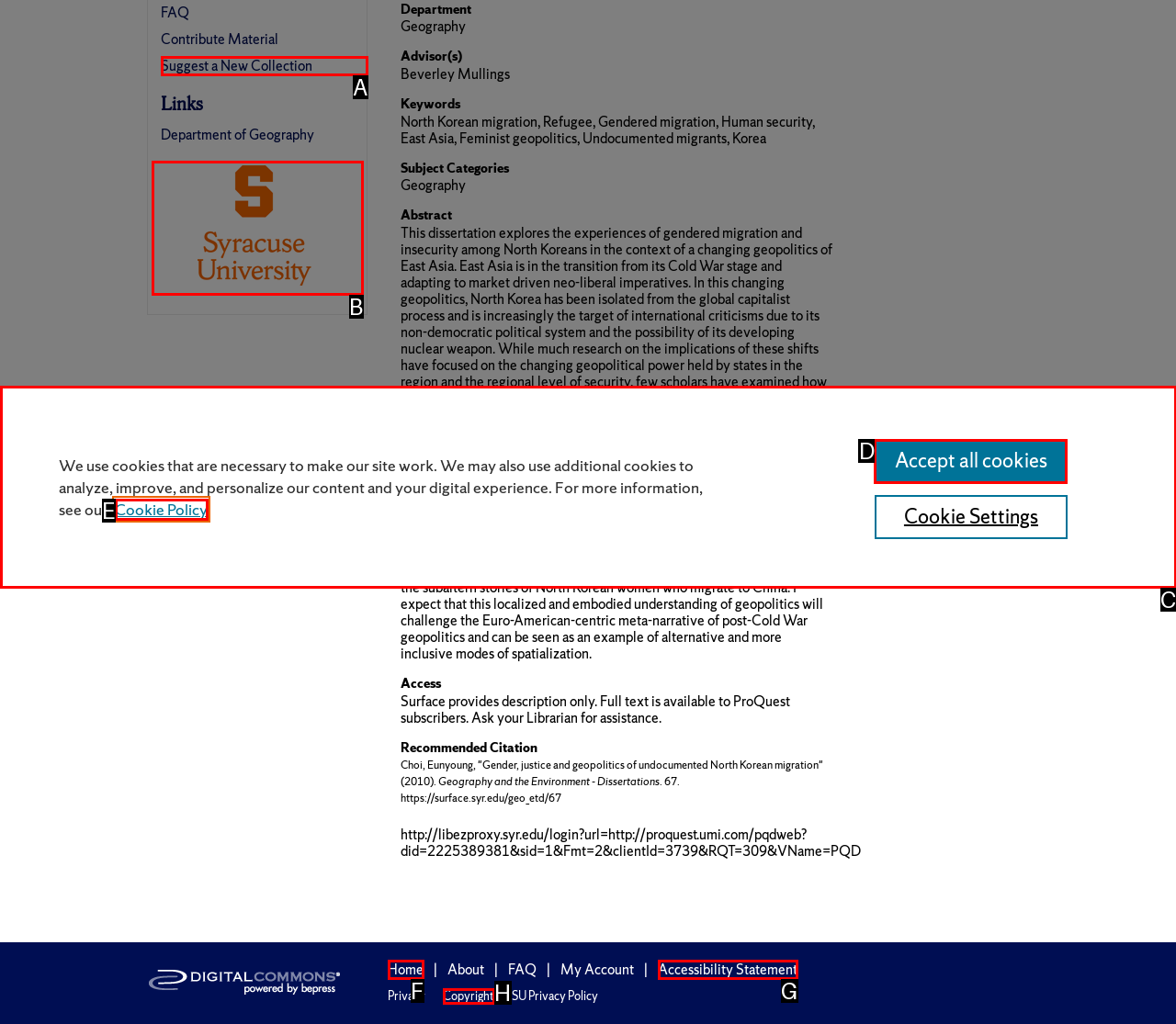Tell me which one HTML element best matches the description: Copyright
Answer with the option's letter from the given choices directly.

H